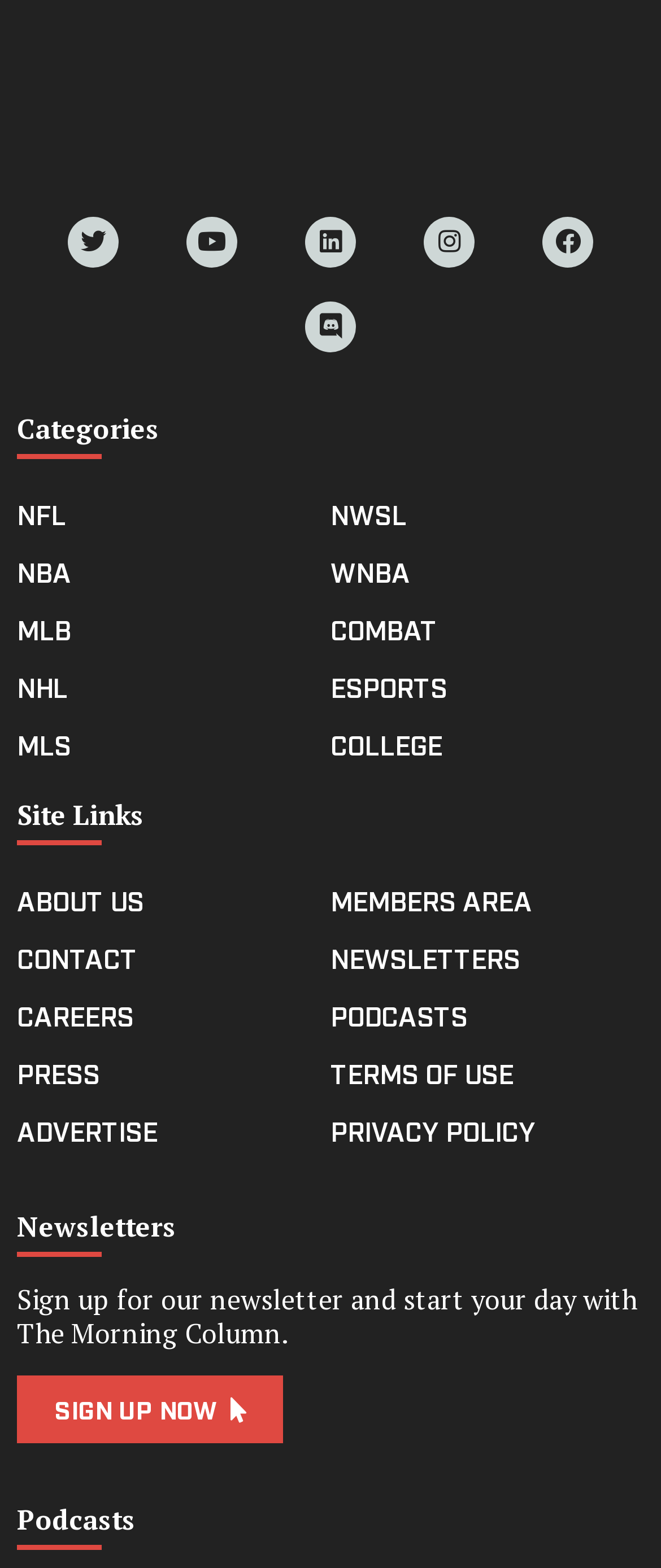Please determine the bounding box coordinates for the element that should be clicked to follow these instructions: "Follow on Twitter".

[0.103, 0.138, 0.179, 0.17]